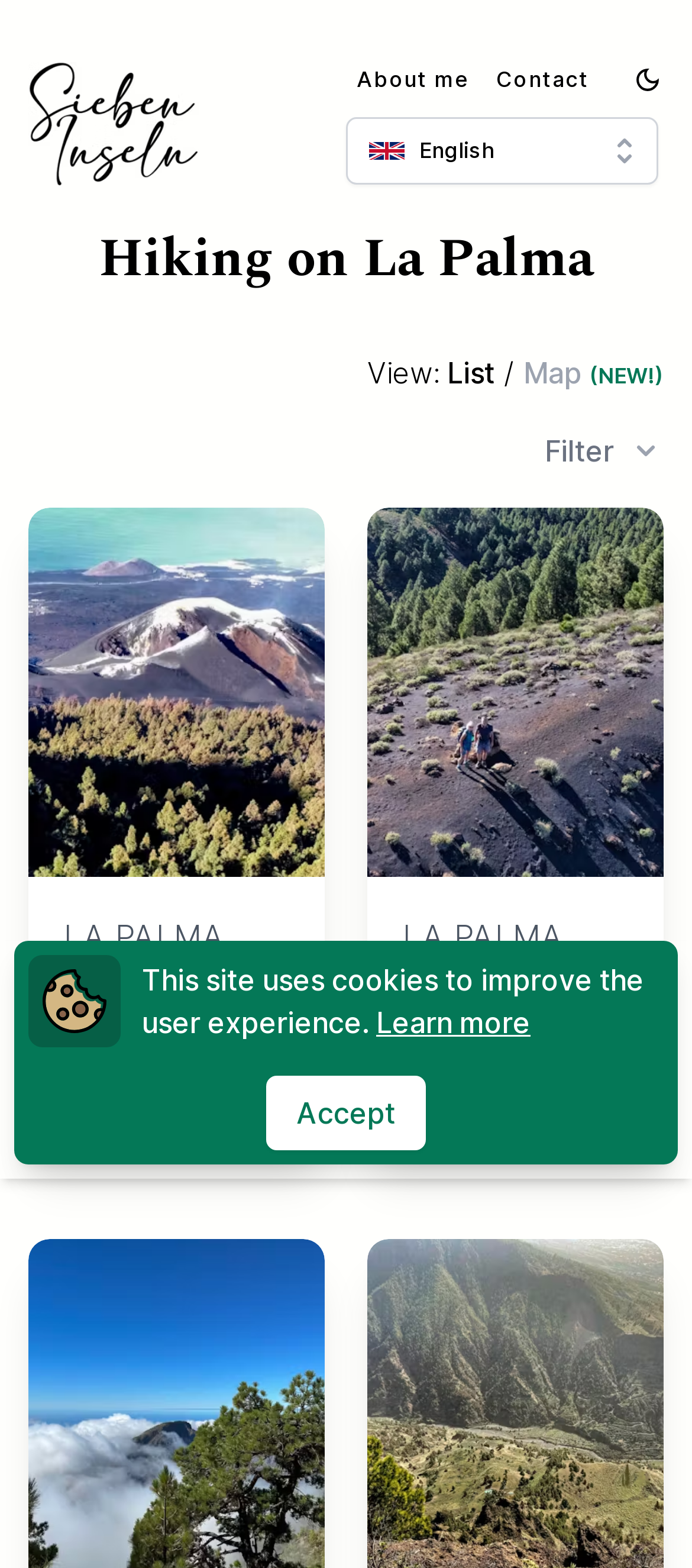What is the difficulty level of the first hiking trail?
Can you provide an in-depth and detailed response to the question?

I looked at the first article element on the webpage, which contains a link to a hiking trail. The link text mentions 'Difficulty: Easy', so the difficulty level of the first hiking trail is Easy.